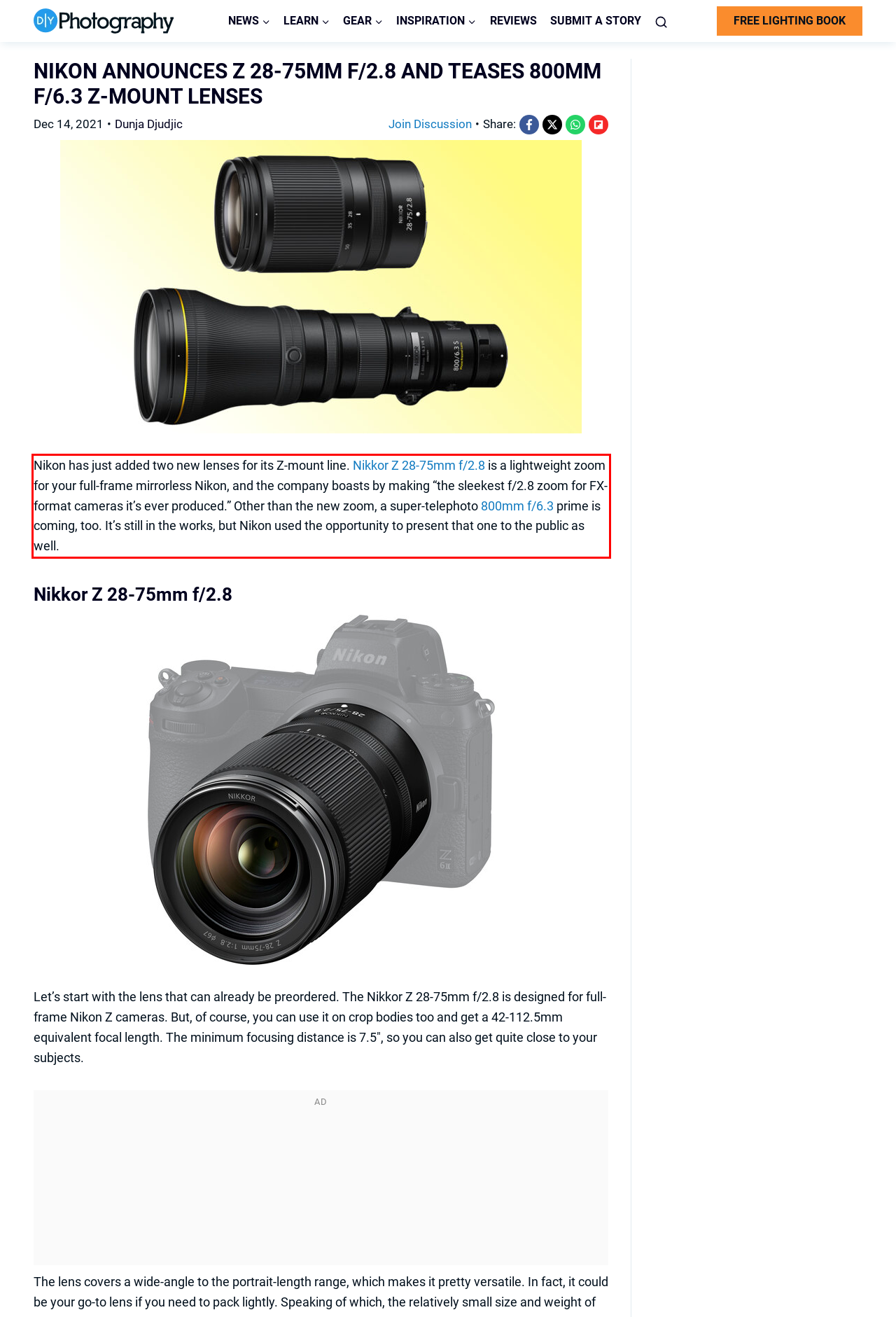Inspect the webpage screenshot that has a red bounding box and use OCR technology to read and display the text inside the red bounding box.

Nikon has just added two new lenses for its Z-mount line. Nikkor Z 28-75mm f/2.8 is a lightweight zoom for your full-frame mirrorless Nikon, and the company boasts by making “the sleekest f/2.8 zoom for FX-format cameras it’s ever produced.” Other than the new zoom, a super-telephoto 800mm f/6.3 prime is coming, too. It’s still in the works, but Nikon used the opportunity to present that one to the public as well.